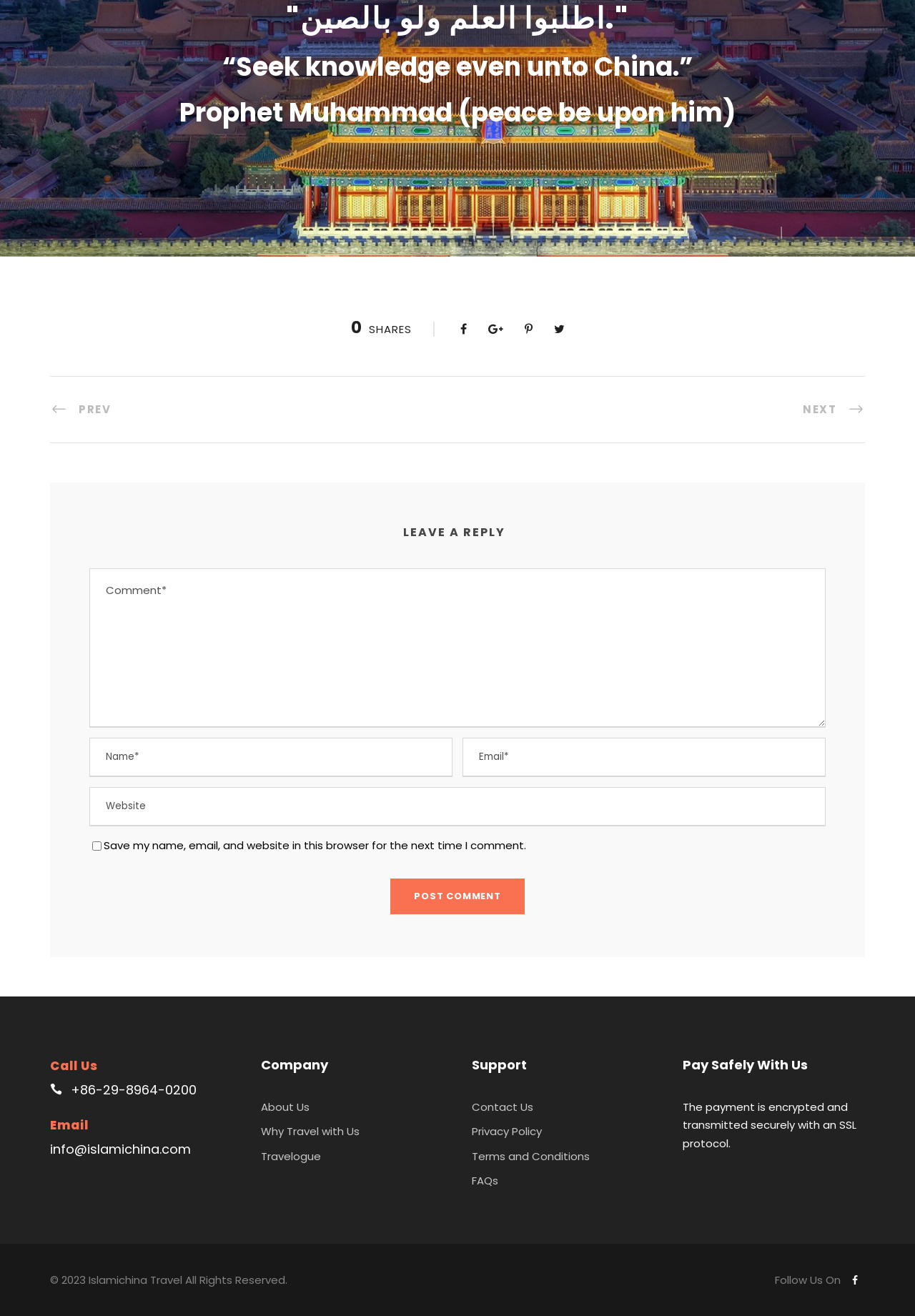From the screenshot, find the bounding box of the UI element matching this description: "name="email" placeholder="Email*"". Supply the bounding box coordinates in the form [left, top, right, bottom], each a float between 0 and 1.

[0.505, 0.56, 0.902, 0.59]